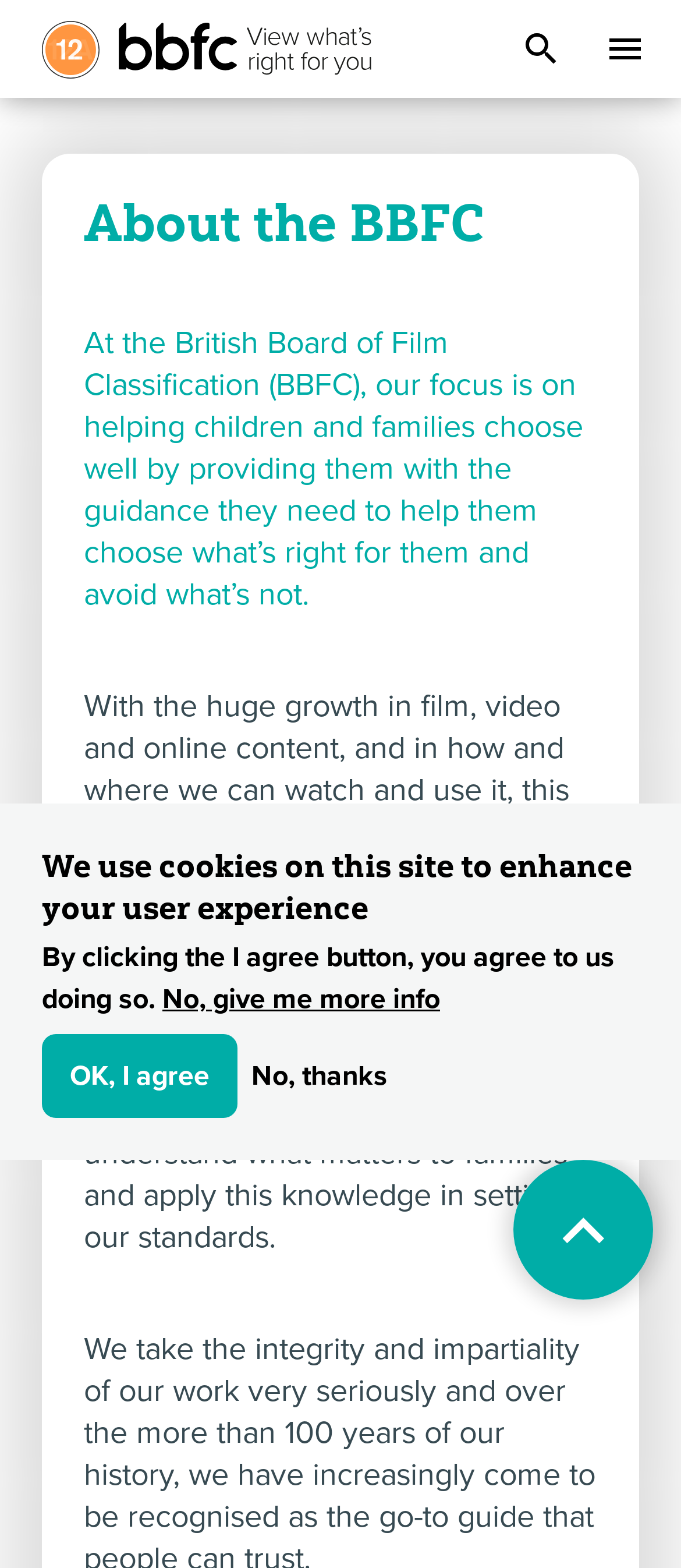What is the focus of the BBFC?
Using the image, provide a concise answer in one word or a short phrase.

Helping children and families